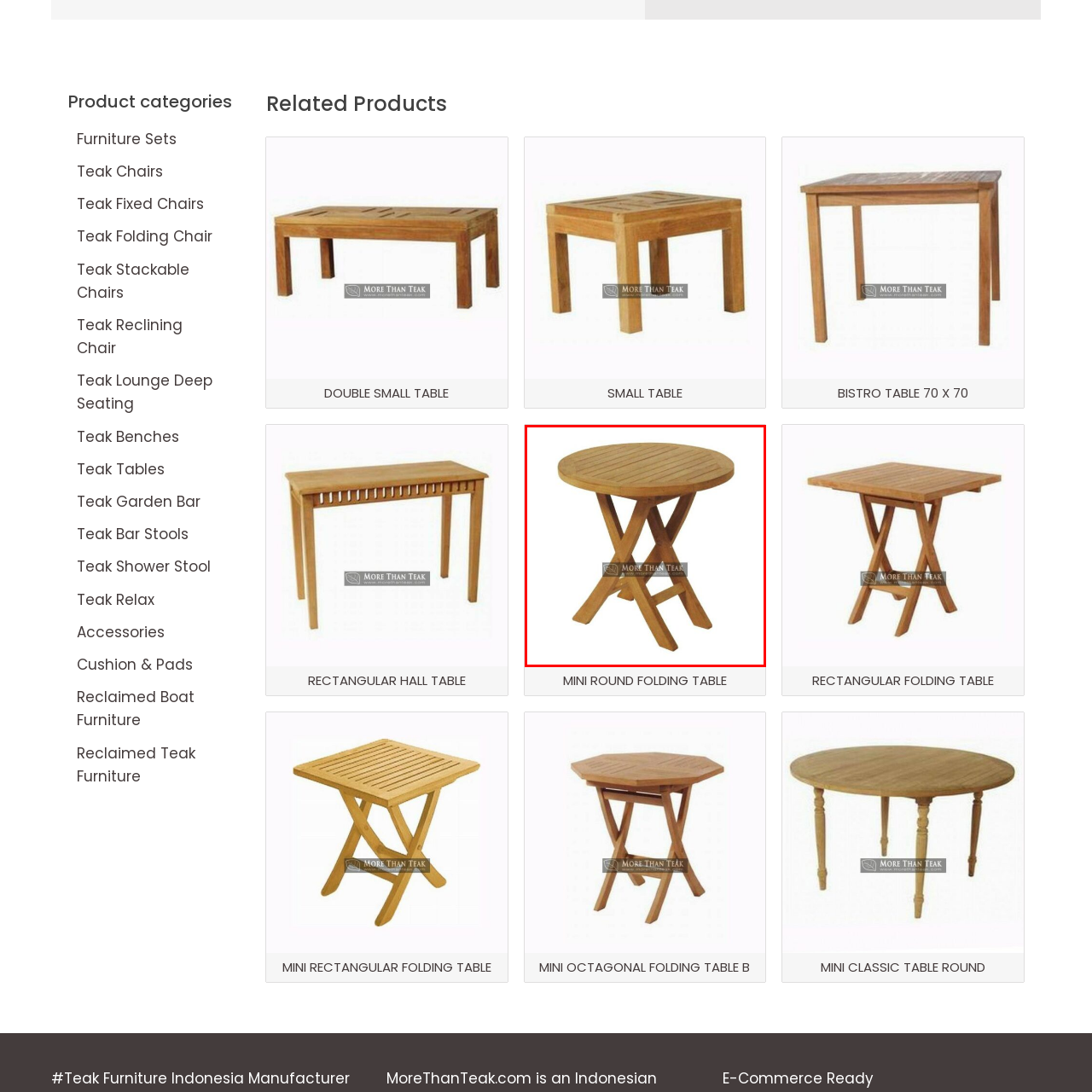Articulate a detailed description of the image inside the red frame.

This image showcases a beautifully crafted small round folding table made from teak wood. The table features a smooth, circular wooden top with a slatted design that not only adds to its aesthetic appeal but also ensures durability and ease of maintenance. Its sturdy, cross-legged base provides stability while allowing for convenient folding, making it an ideal choice for both indoor and outdoor settings. This versatile piece is categorized under furniture offerings on a page dedicated to teak furniture, specifically listed as a "SMALL TABLE." The craftsmanship reflects quality, typical of teak products, making it a functional and stylish addition to various spaces.